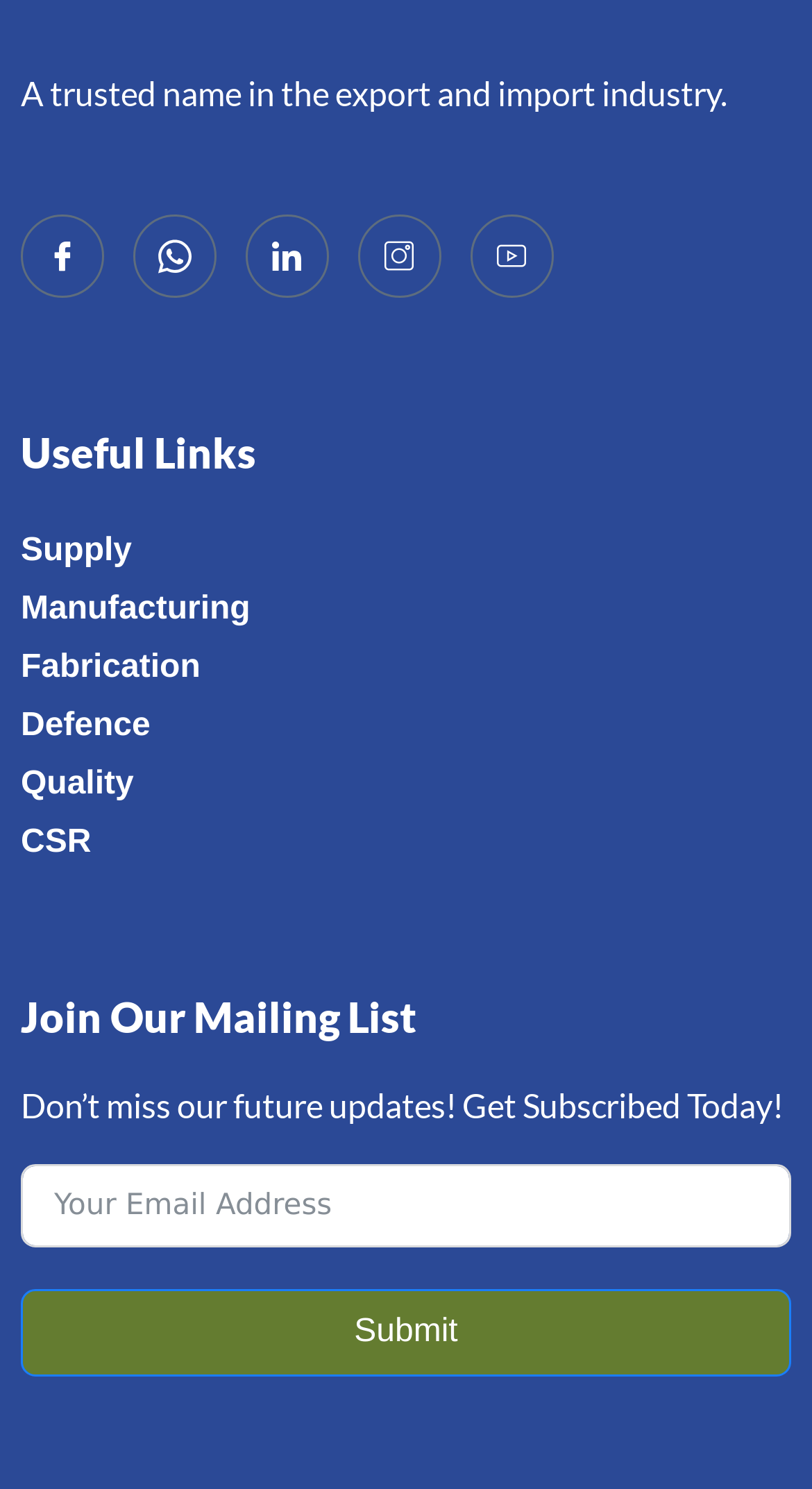Find the bounding box coordinates for the area that should be clicked to accomplish the instruction: "Submit your email address".

[0.026, 0.866, 0.974, 0.925]